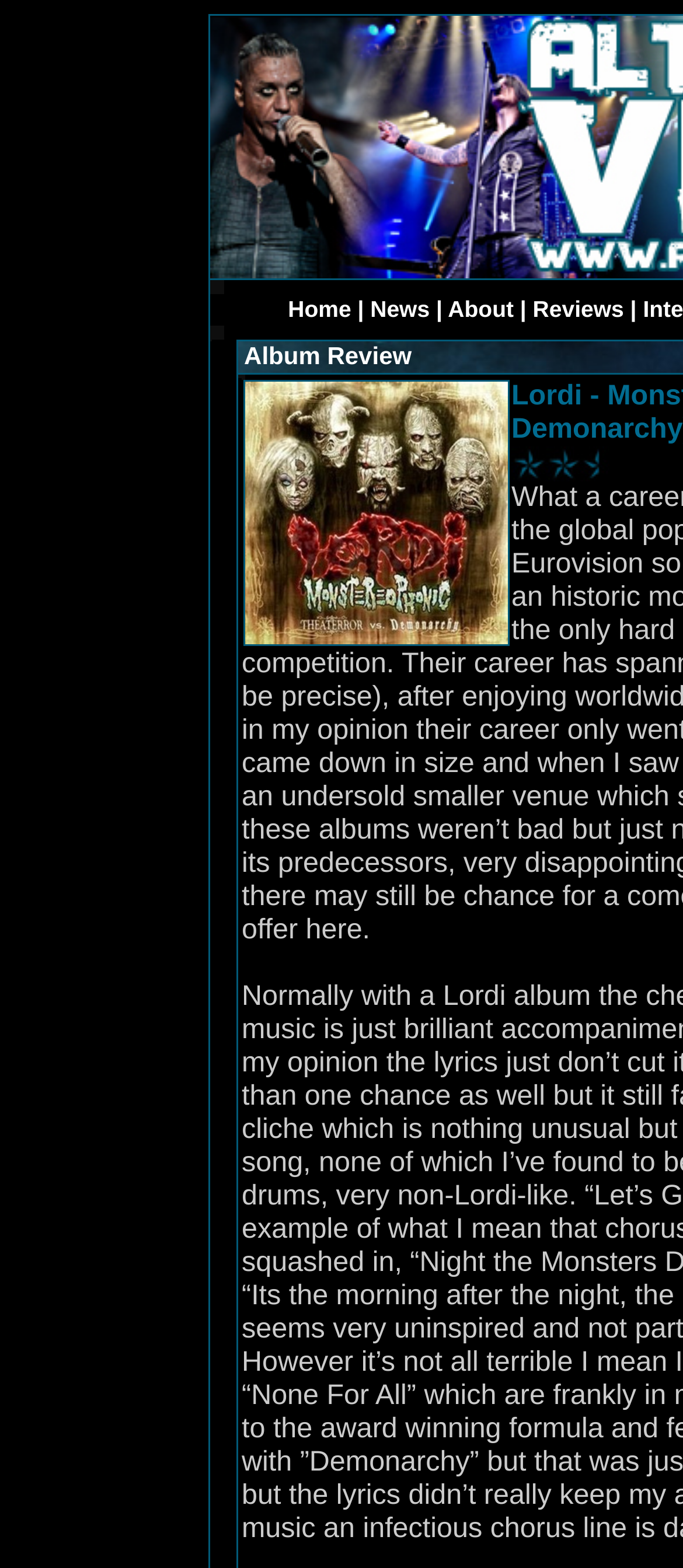Create a full and detailed caption for the entire webpage.

The webpage is a music review website, specifically showcasing an album review of Lordi - Monstereophonic (Theaterror vs. Demonarchy). At the top, there is a logo image, accompanied by a row of navigation links, including "Home", "News", "About", and "Reviews", which are positioned from left to right. 

Below the navigation links, there is a large image of the album cover, Lordi - Monstereophonic (Theaterror vs. Demonarchy), taking up most of the width. Above the album cover, there are three small images aligned horizontally, and to the right of the album cover, there are three more small images aligned vertically.